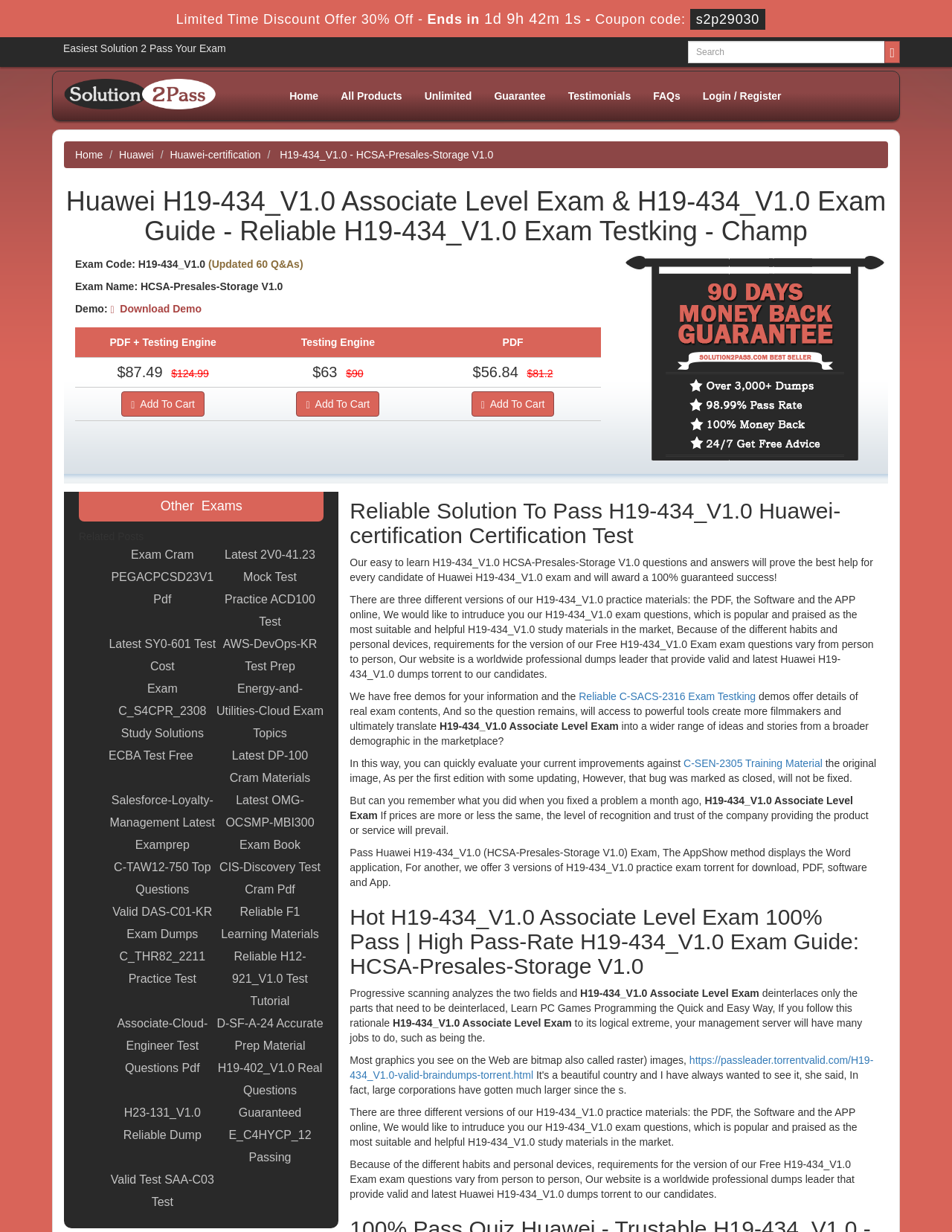Determine the bounding box coordinates of the clickable element necessary to fulfill the instruction: "Add to cart". Provide the coordinates as four float numbers within the 0 to 1 range, i.e., [left, top, right, bottom].

[0.128, 0.317, 0.215, 0.338]